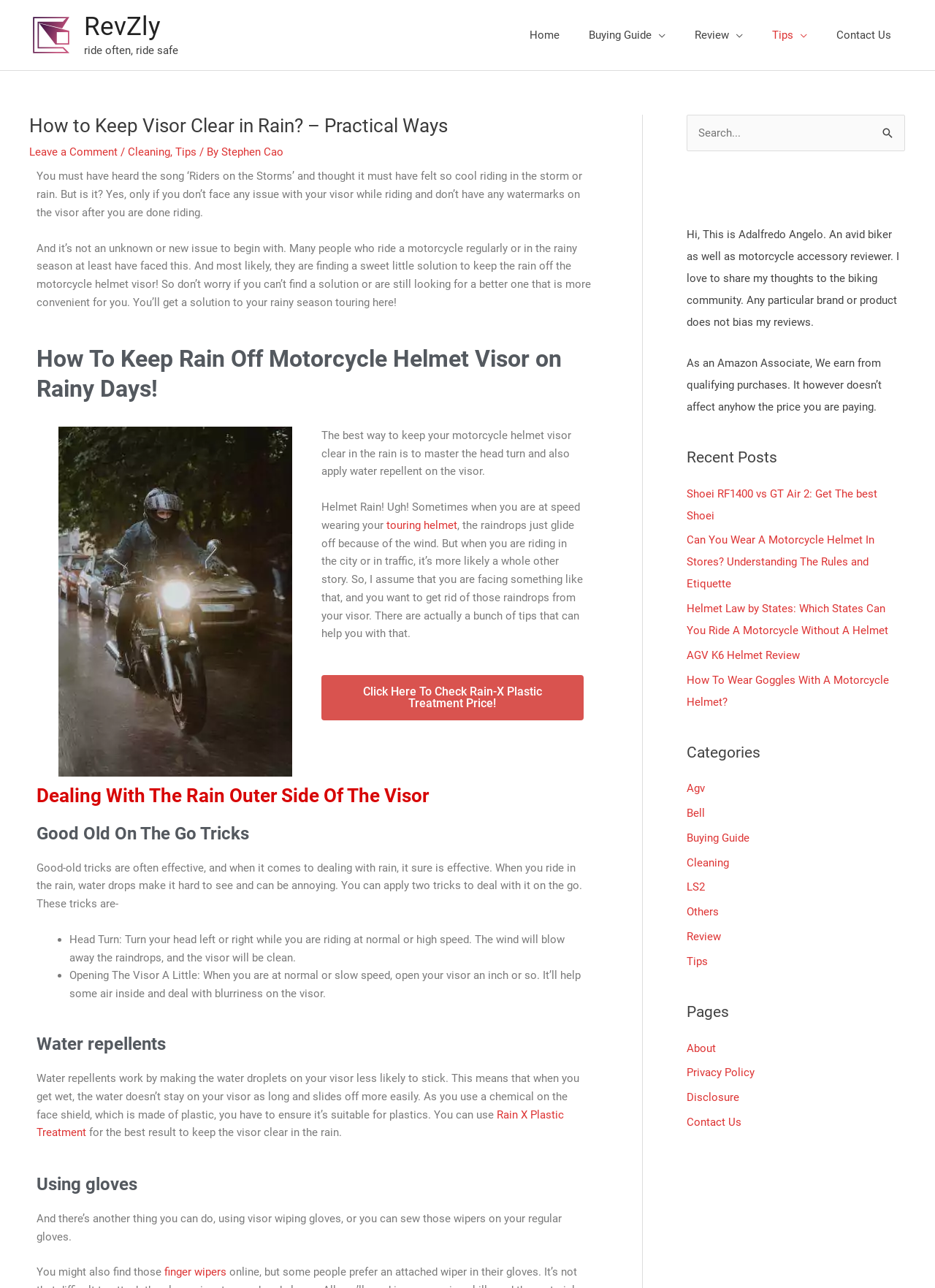Show the bounding box coordinates for the element that needs to be clicked to execute the following instruction: "Check the 'Recent Posts'". Provide the coordinates in the form of four float numbers between 0 and 1, i.e., [left, top, right, bottom].

[0.734, 0.348, 0.968, 0.553]